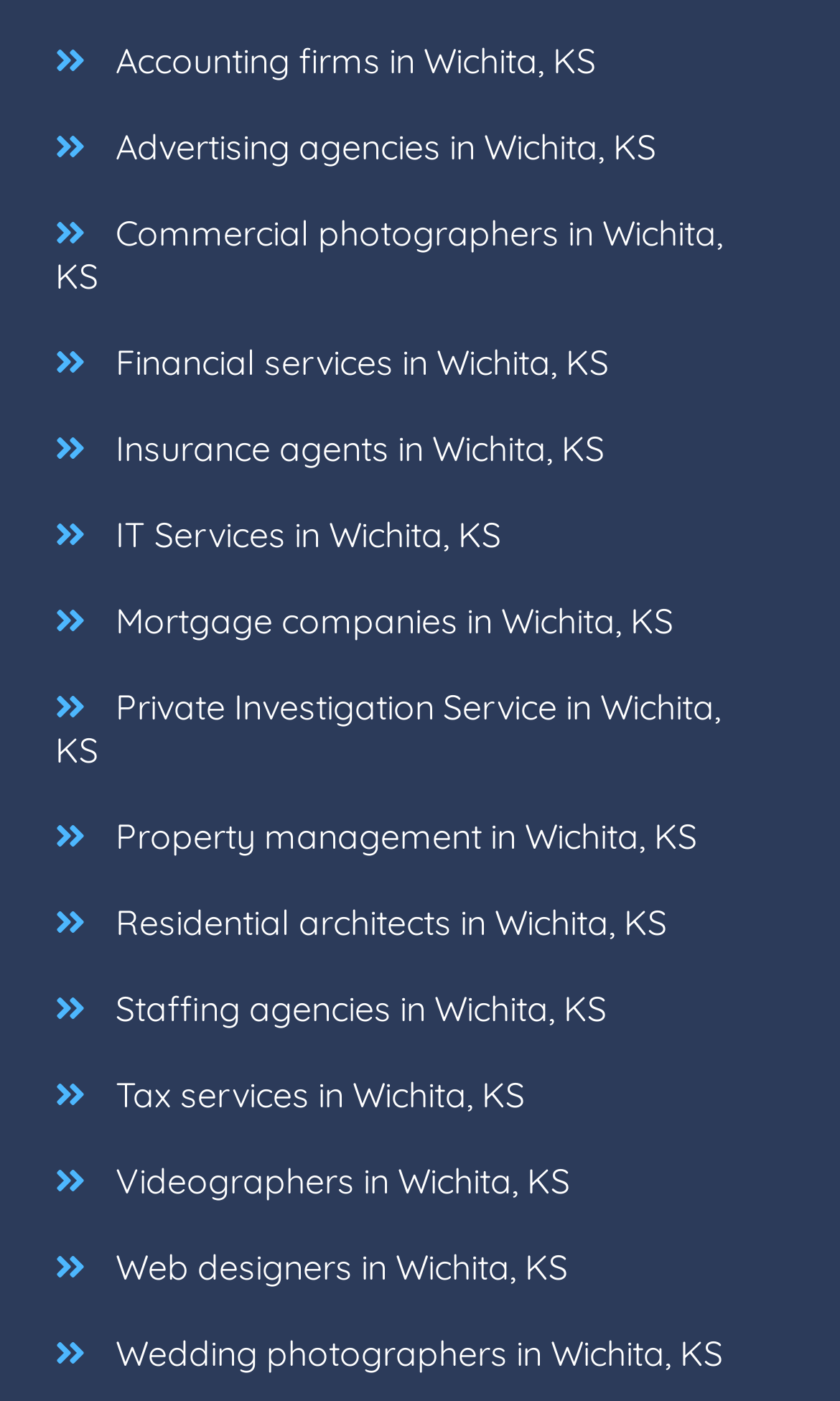Provide your answer to the question using just one word or phrase: What is the location of the businesses listed?

Wichita, KS